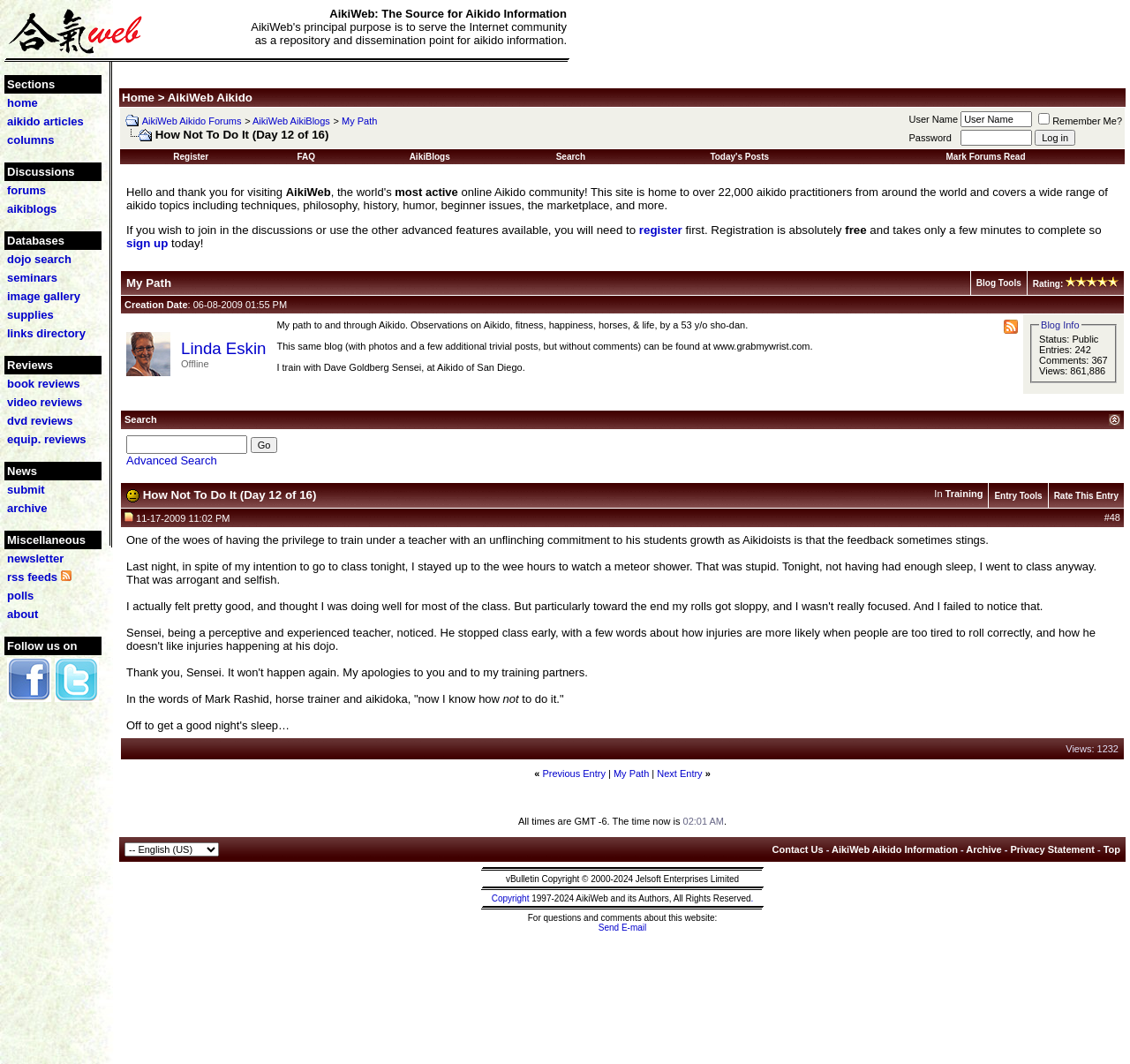Reply to the question with a single word or phrase:
What is the function of the 'submit' link?

To submit news